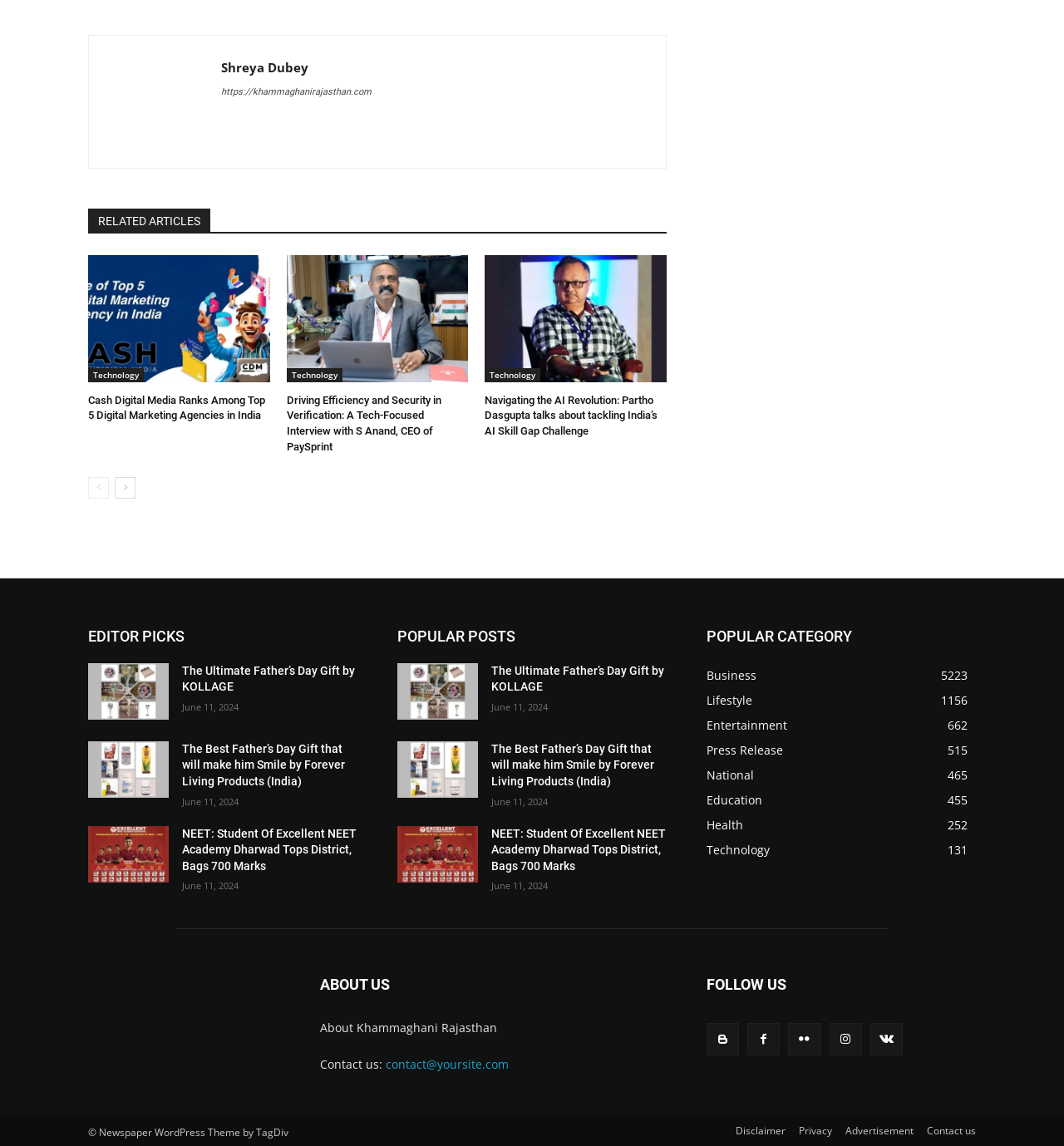Please provide the bounding box coordinates for the element that needs to be clicked to perform the instruction: "Read the article 'Cash Digital Media Ranks Among Top 5 Digital Marketing Agencies in India'". The coordinates must consist of four float numbers between 0 and 1, formatted as [left, top, right, bottom].

[0.083, 0.343, 0.254, 0.369]